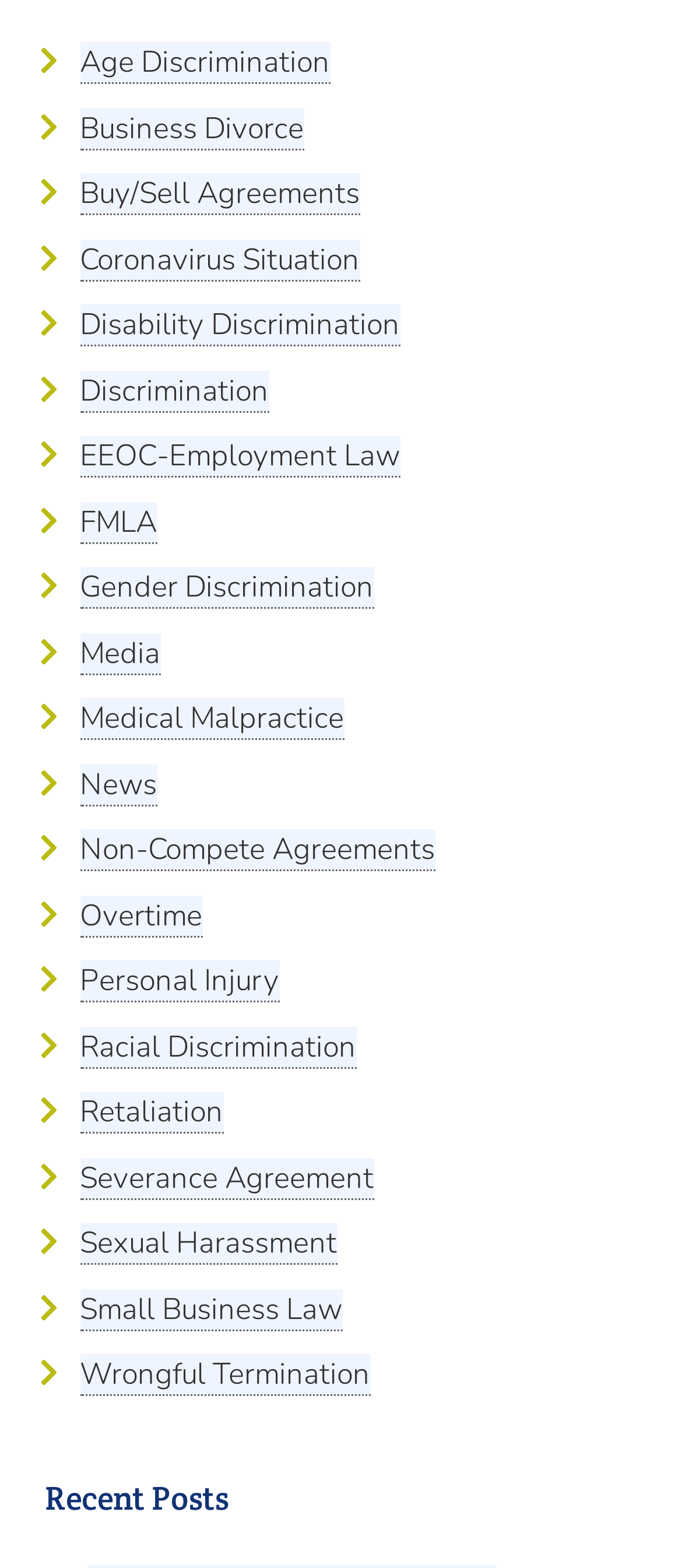Please specify the bounding box coordinates of the clickable section necessary to execute the following command: "Explore Wrongful Termination".

[0.117, 0.864, 0.542, 0.89]